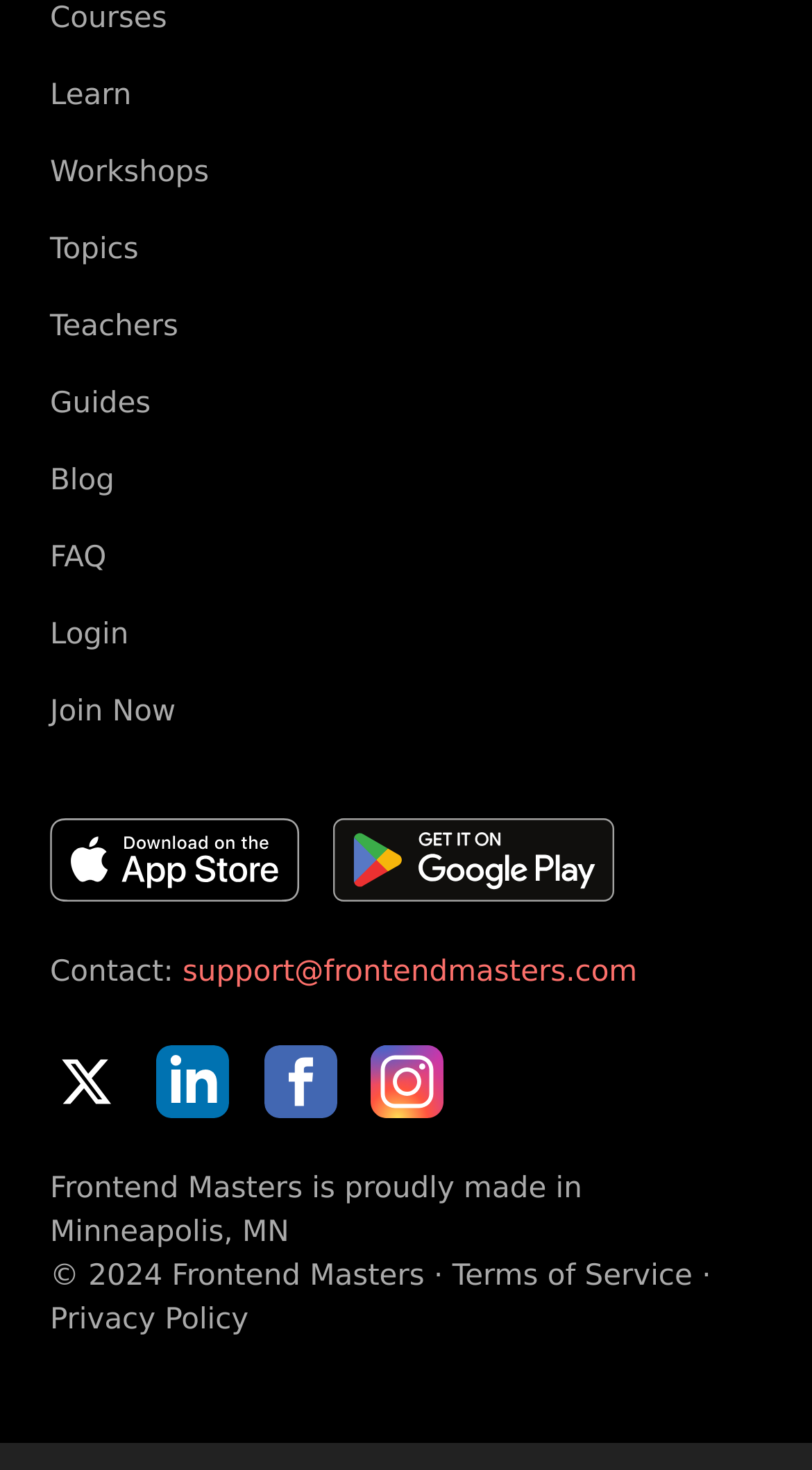Determine the bounding box coordinates for the element that should be clicked to follow this instruction: "Contact support". The coordinates should be given as four float numbers between 0 and 1, in the format [left, top, right, bottom].

[0.225, 0.65, 0.785, 0.673]